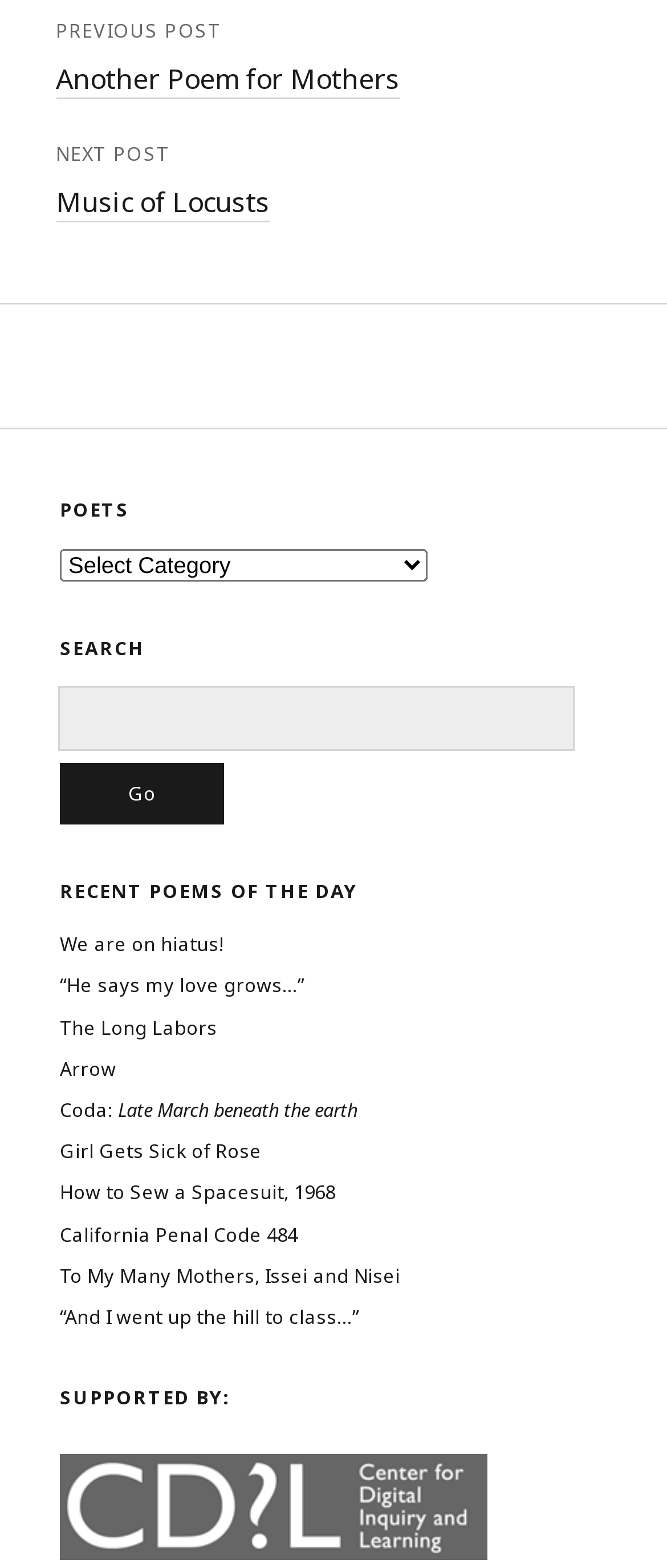Please identify the bounding box coordinates of the element that needs to be clicked to execute the following command: "Search for a poem". Provide the bounding box using four float numbers between 0 and 1, formatted as [left, top, right, bottom].

[0.09, 0.438, 1.0, 0.526]